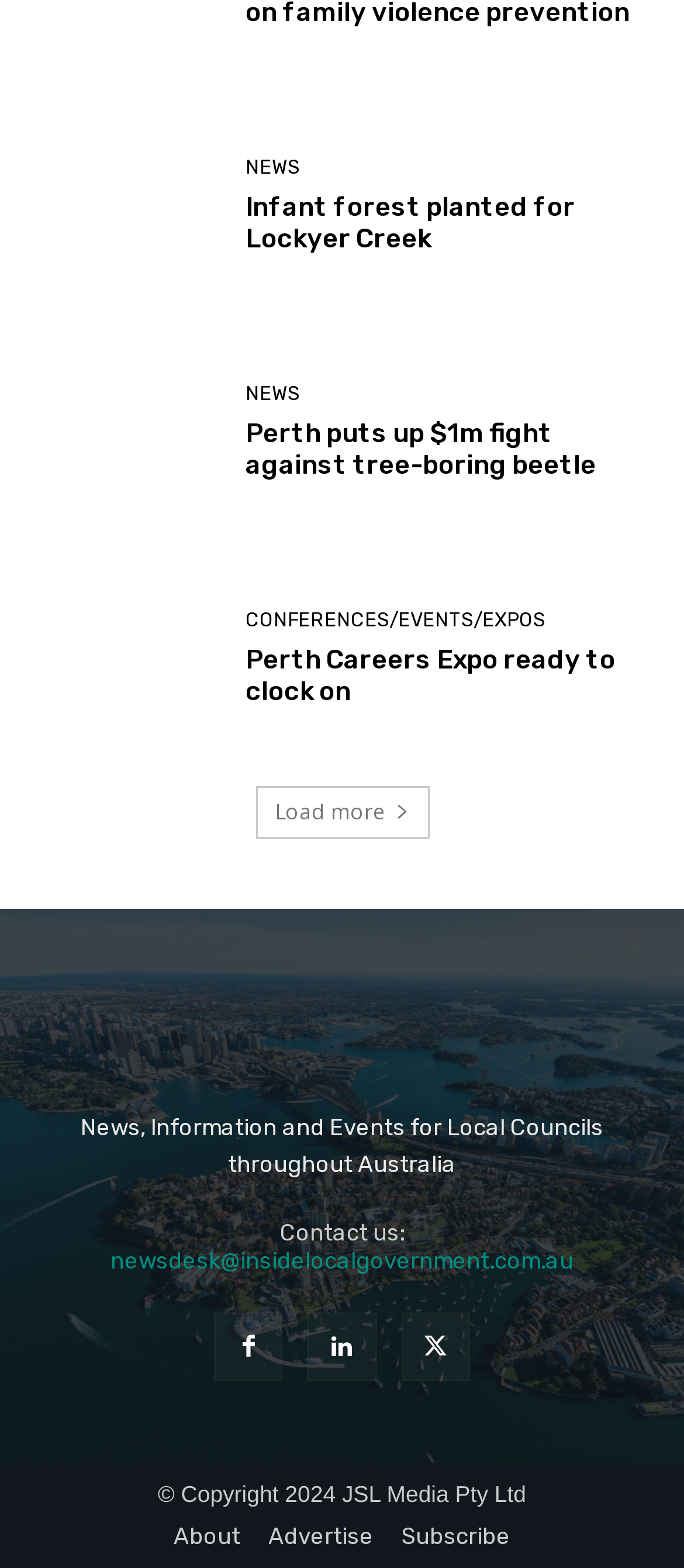Pinpoint the bounding box coordinates of the element you need to click to execute the following instruction: "Read news about Infant forest planted for Lockyer Creek". The bounding box should be represented by four float numbers between 0 and 1, in the format [left, top, right, bottom].

[0.359, 0.122, 0.841, 0.163]